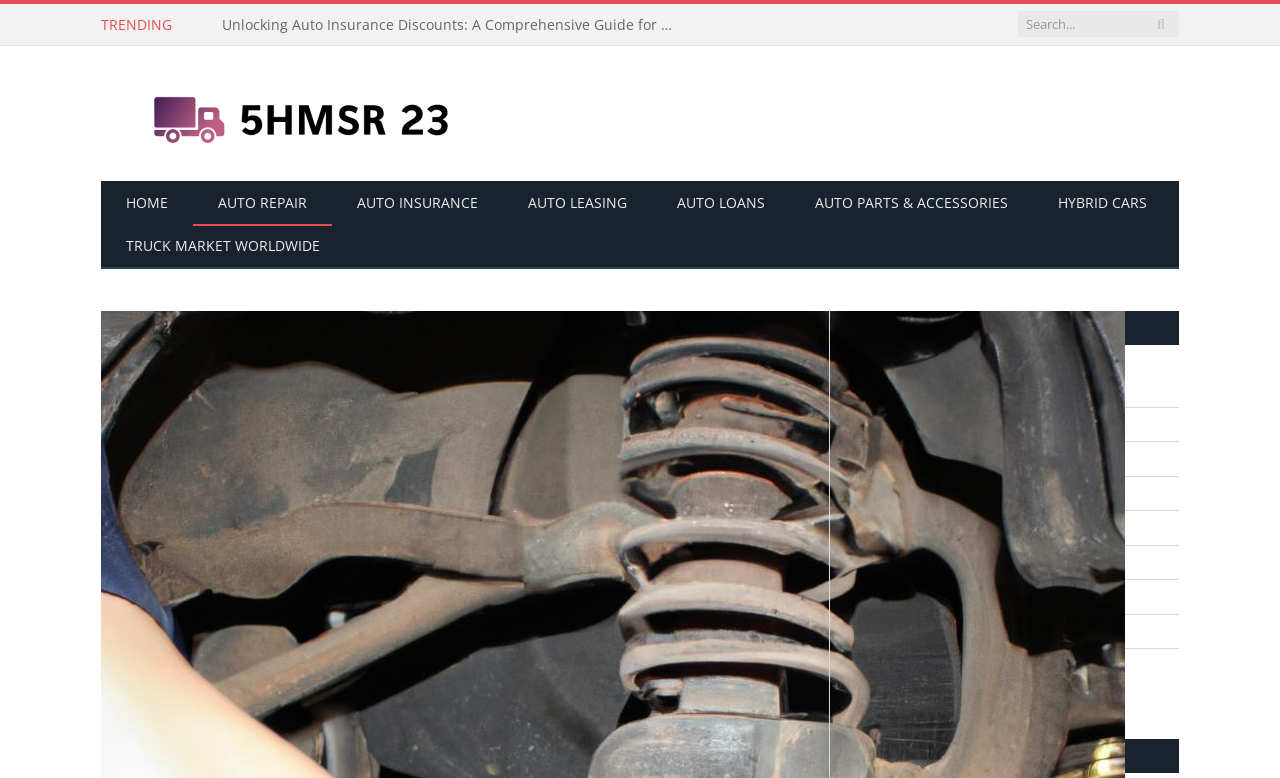Use a single word or phrase to answer the question:
What is the name of the first trending article?

Unlocking Auto Insurance Discounts